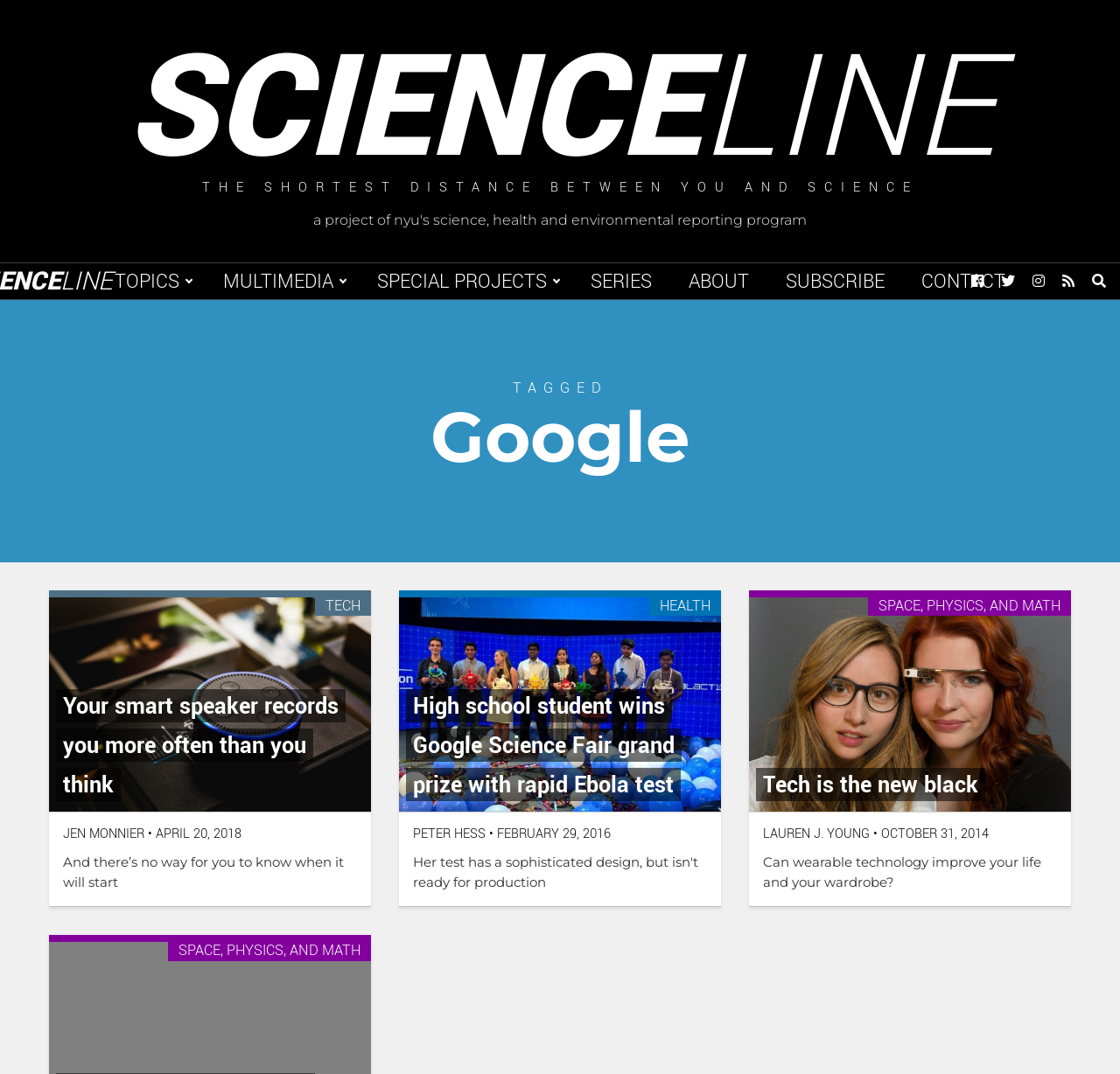What are the main navigation categories?
Provide a detailed and extensive answer to the question.

The main navigation categories are listed in the navigation section of the webpage, which includes links to TOPICS, MULTIMEDIA, SPECIAL PROJECTS, SERIES, ABOUT, SUBSCRIBE, and CONTACT.